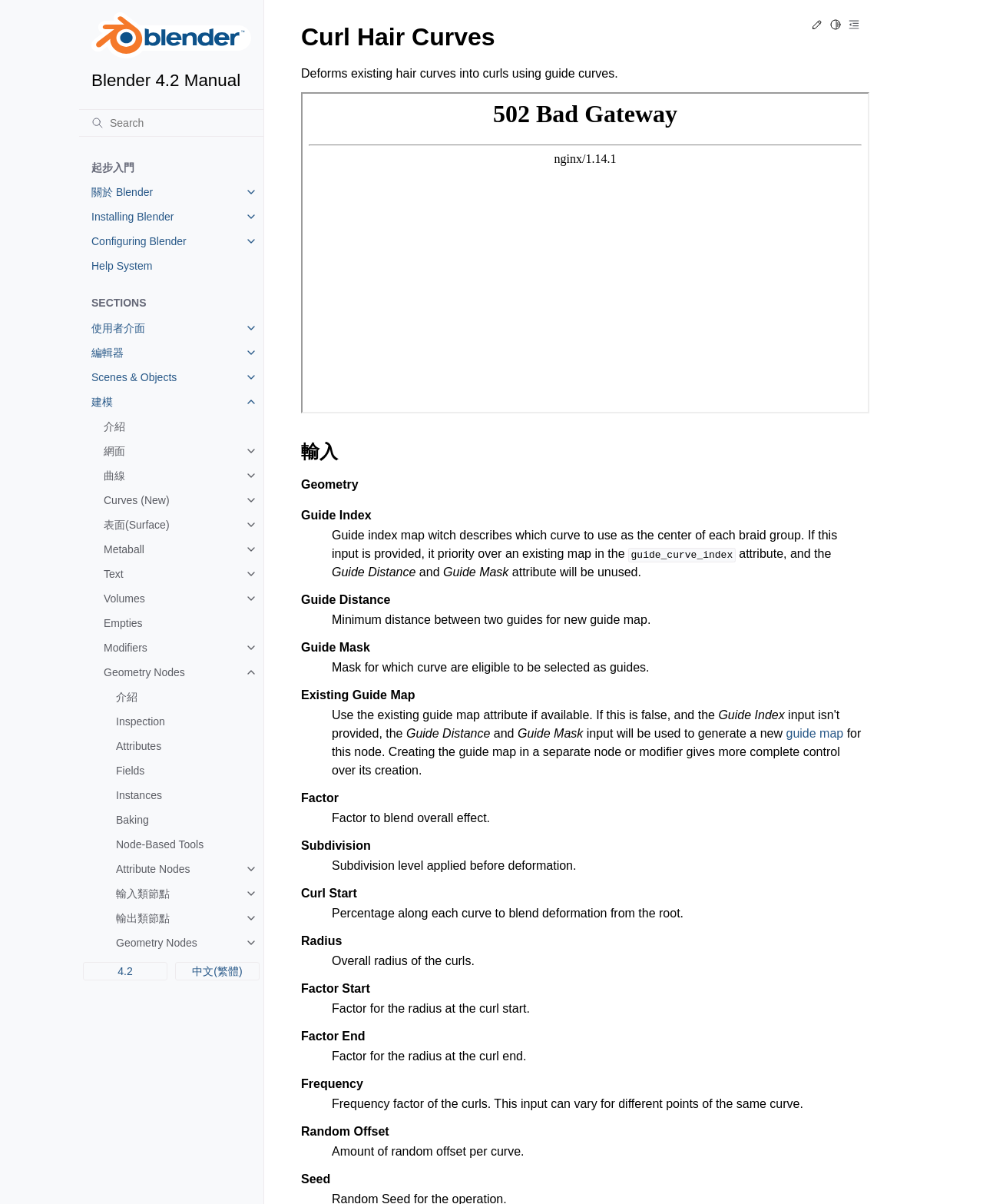Determine the main headline from the webpage and extract its text.

Curl Hair Curves